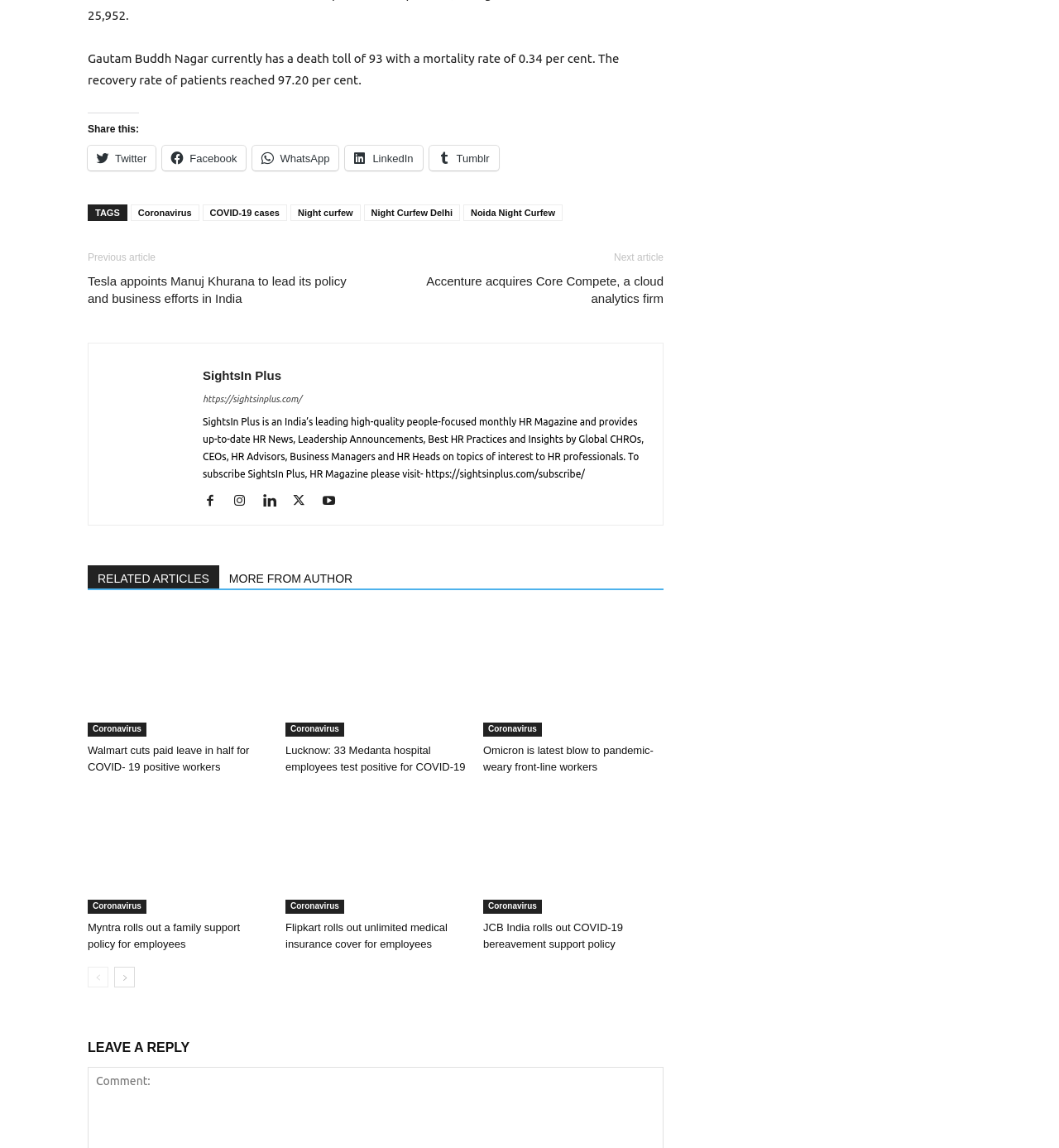What is the name of the HR Magazine mentioned in the webpage?
Examine the image and provide an in-depth answer to the question.

The text 'SightsIn Plus is an India’s leading high-quality people-focused monthly HR Magazine...' mentions the name of the HR Magazine as SightsIn Plus.